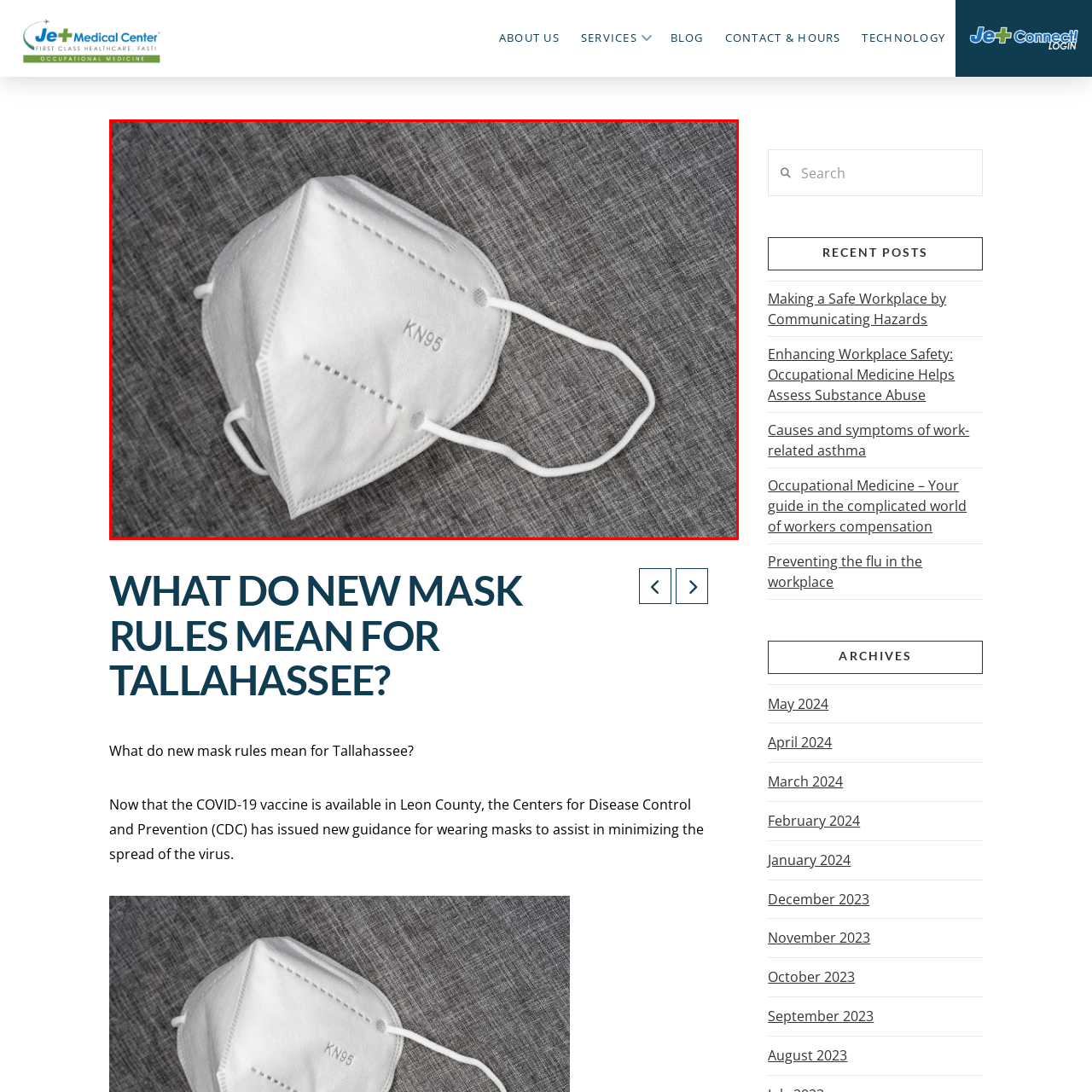Provide a thorough description of the scene depicted within the red bounding box.

This image showcases a KN95 mask placed on a textured gray background. The mask, characterized by its distinctive shape and tight fit, is printed with "KN95" on one side, indicating its filtering capability that helps reduce exposure to airborne particles. The mask’s white color contrasts subtly with the surrounding fabric, emphasizing its importance as a protective measure in health guidelines, particularly in the context of new masking rules being discussed in Tallahassee, as highlighted in the accompanying text of the webpage.